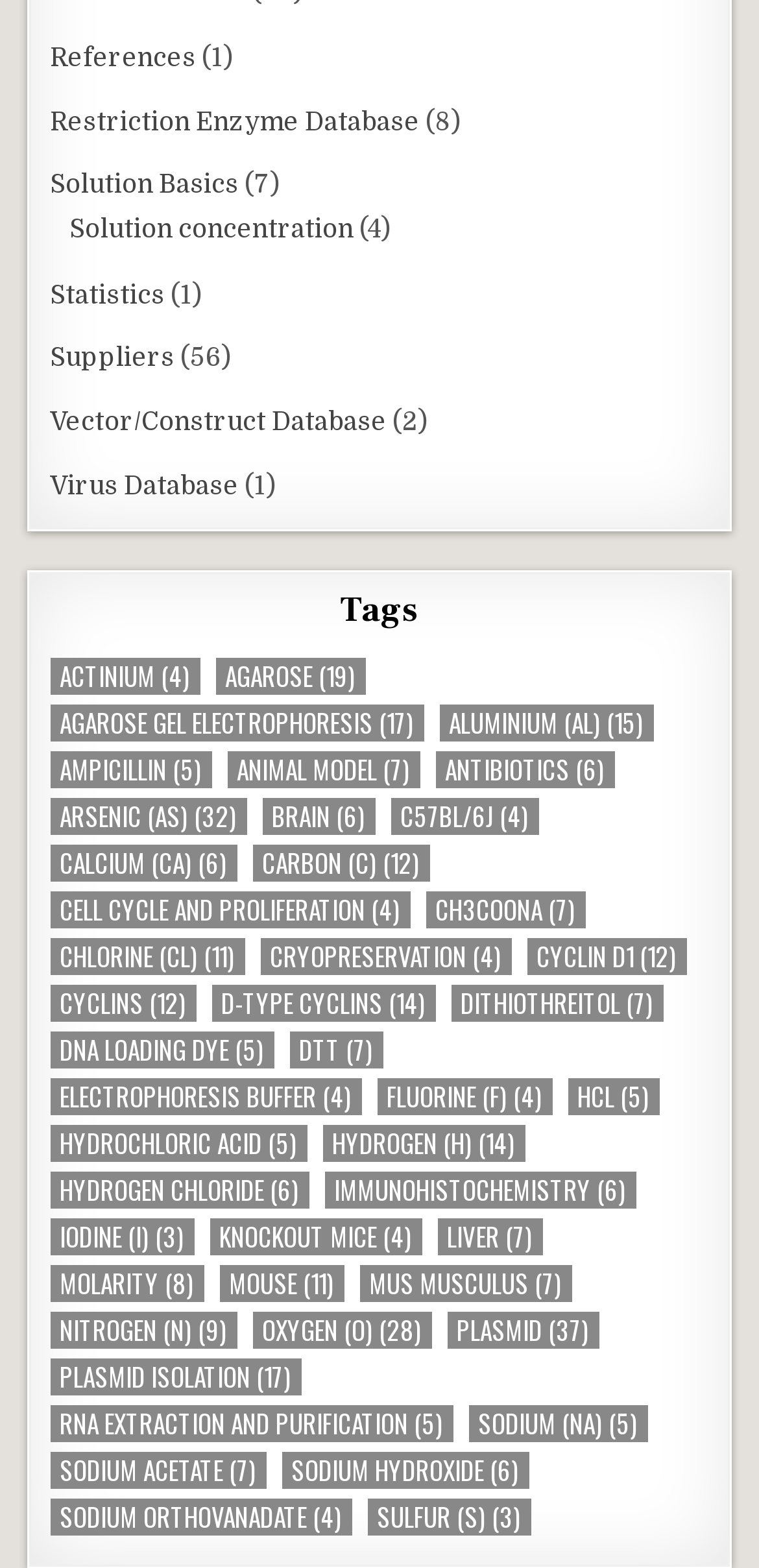What is the second StaticText element under the 'References' link?
Craft a detailed and extensive response to the question.

The second StaticText element under the 'References' link is '(1)' because the 'References' link has a StaticText element '(1)' as its sibling, which is the second element in the list.